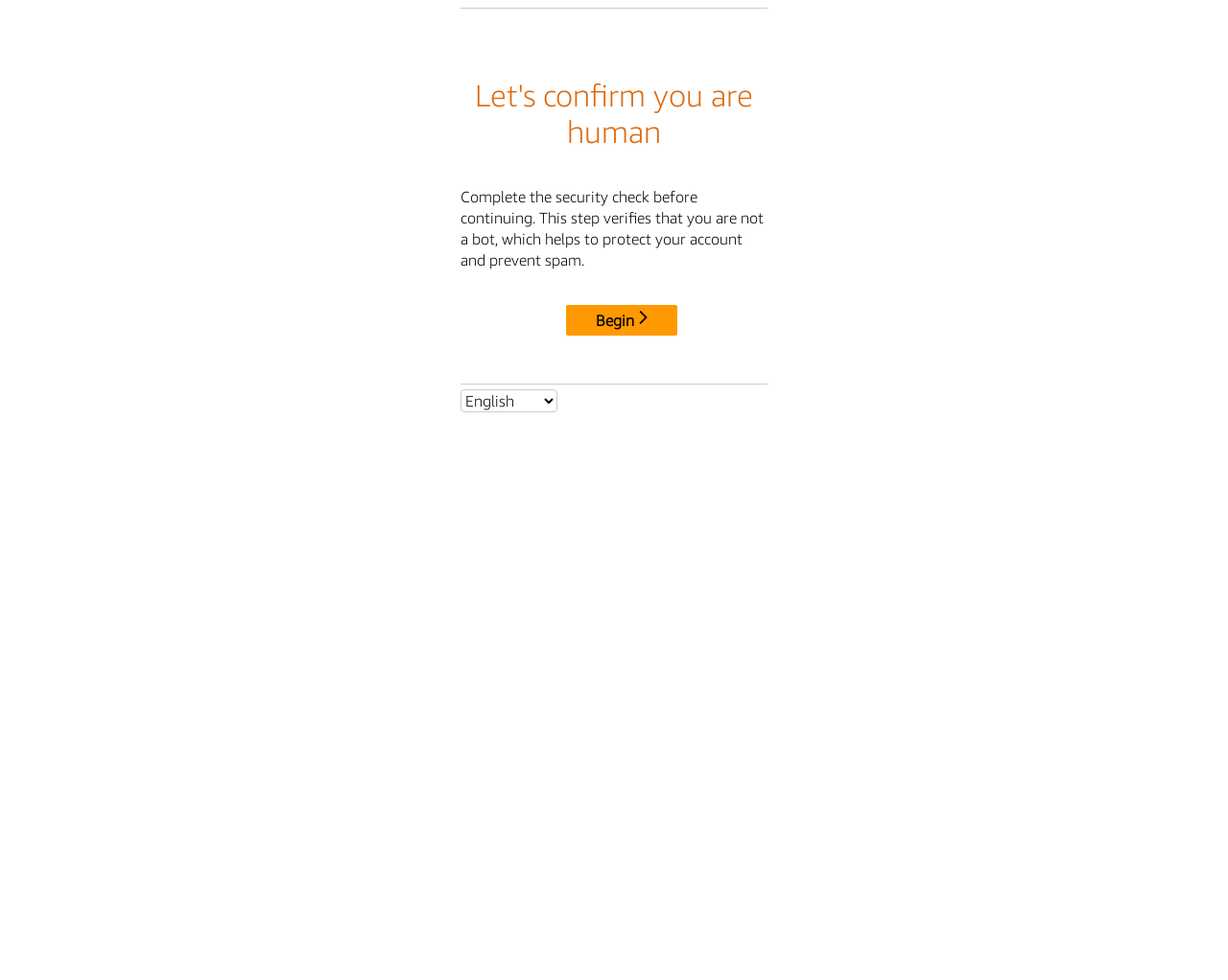Identify the bounding box coordinates for the UI element described as: "Begin".

[0.461, 0.311, 0.552, 0.342]